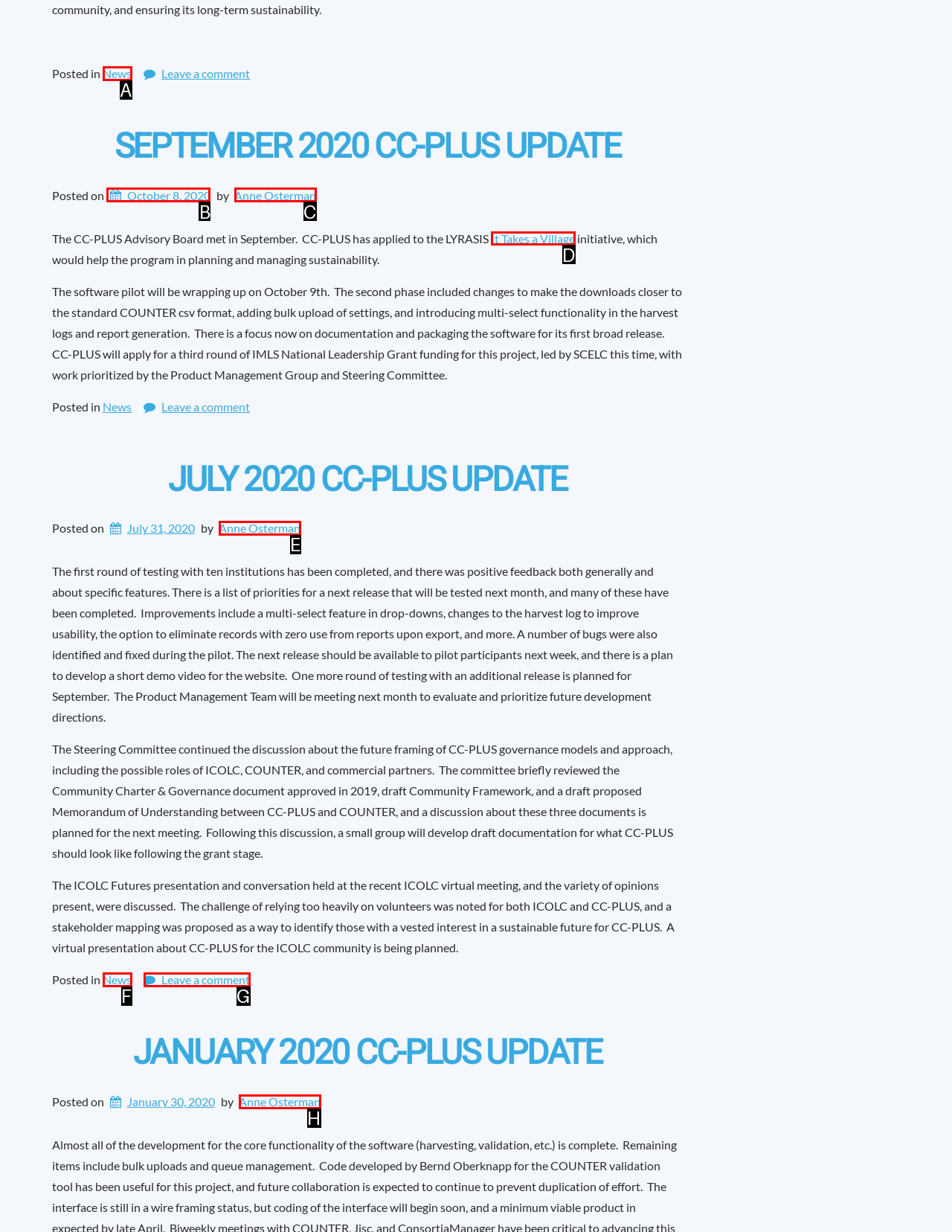Point out the HTML element I should click to achieve the following: Click on 'It Takes a Village' Reply with the letter of the selected element.

D